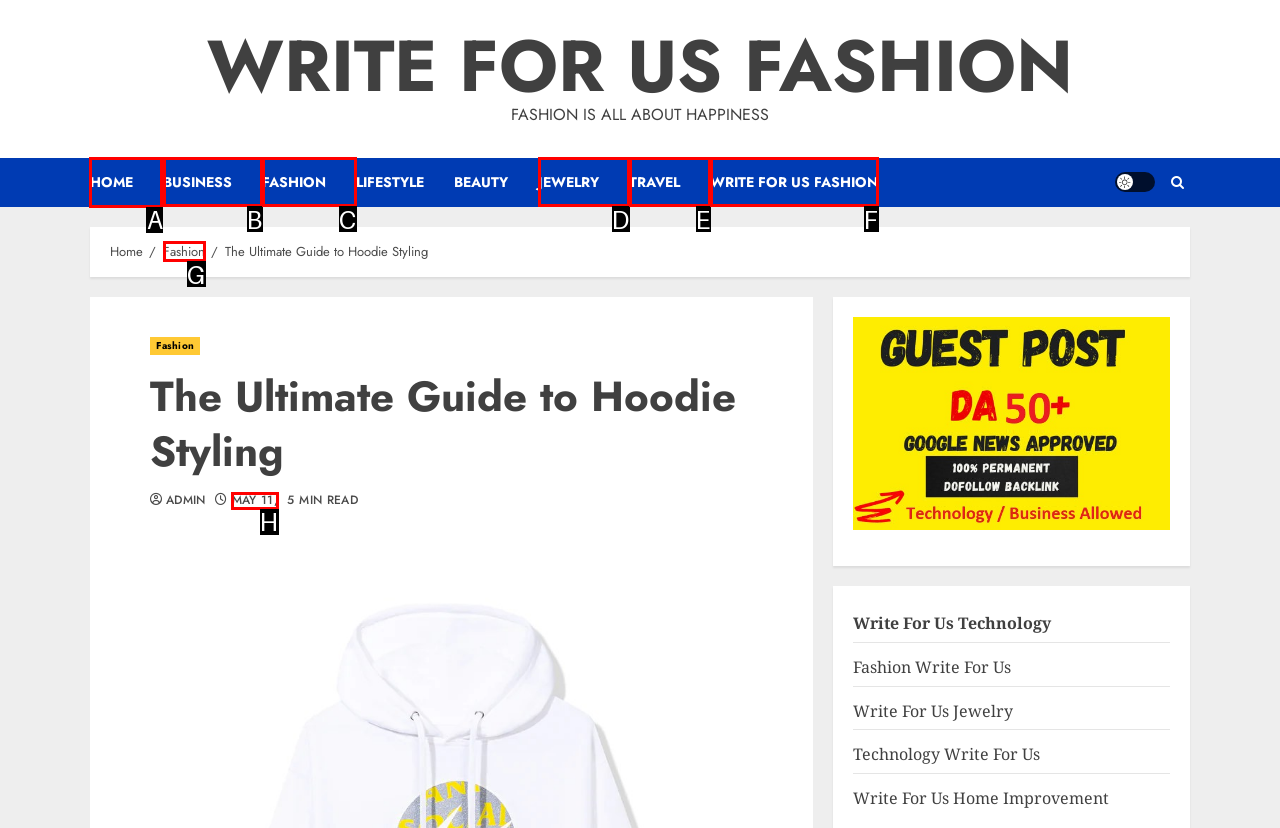Determine which element should be clicked for this task: Click on the 'HOME' link
Answer with the letter of the selected option.

A